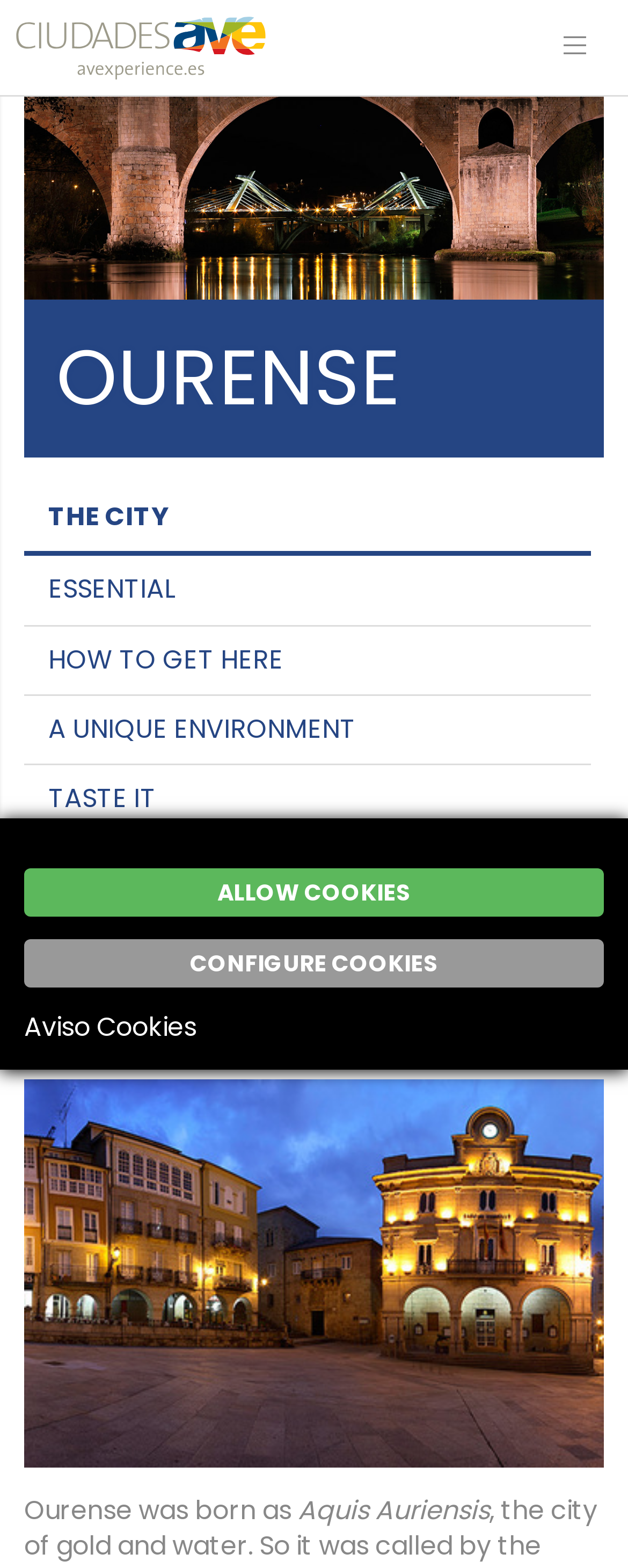Please examine the image and answer the question with a detailed explanation:
How many tabs are available?

The webpage has a tablist with 8 tabs, namely 'THE CITY', 'ESSENTIAL', 'HOW TO GET HERE', 'A UNIQUE ENVIRONMENT', 'TASTE IT', 'BEFORE YOU LEAVE IT', and 'ALTERNATIVE'.